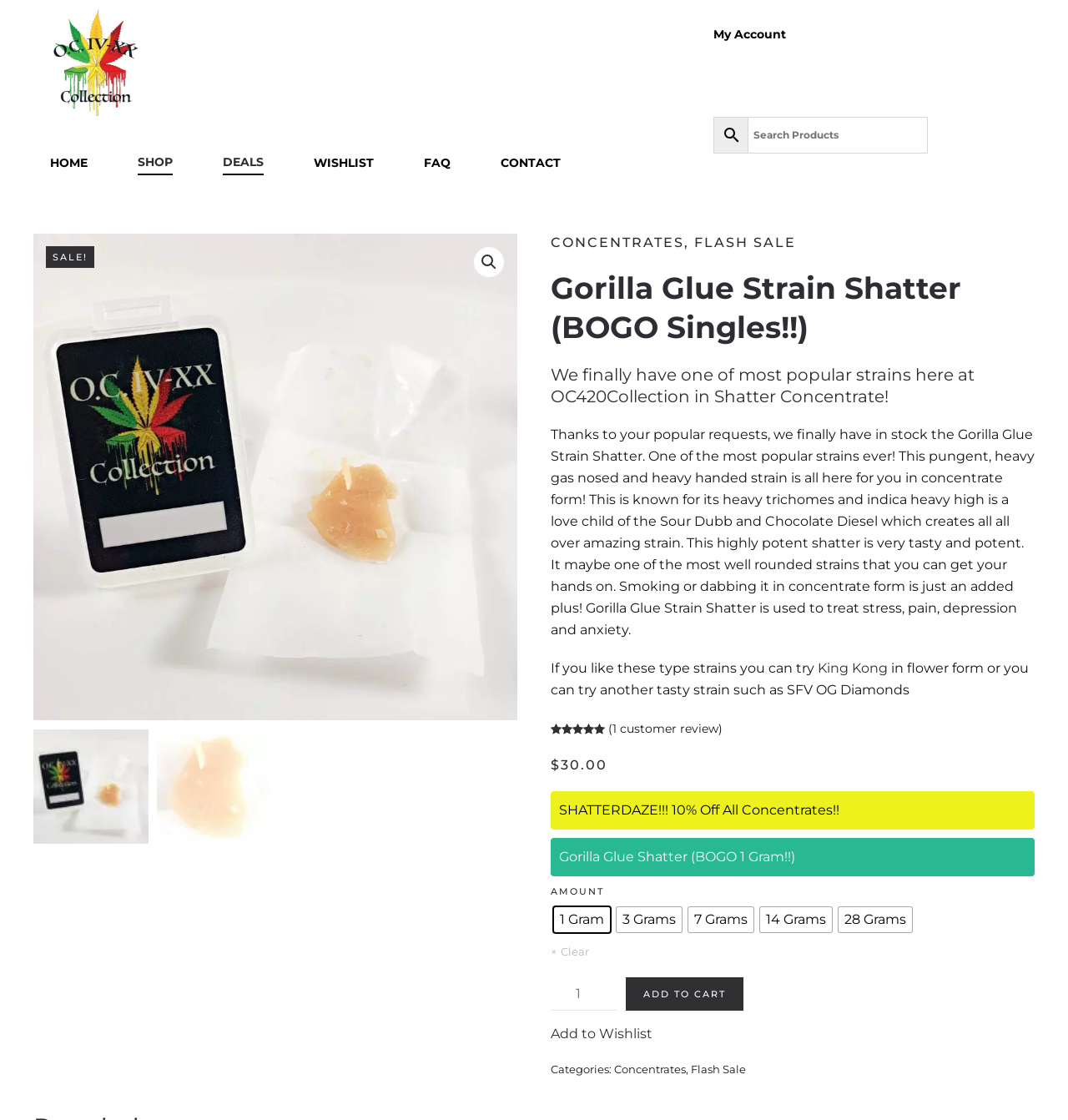Please determine the bounding box coordinates of the element to click in order to execute the following instruction: "Explore the 'Journal' section". The coordinates should be four float numbers between 0 and 1, specified as [left, top, right, bottom].

None